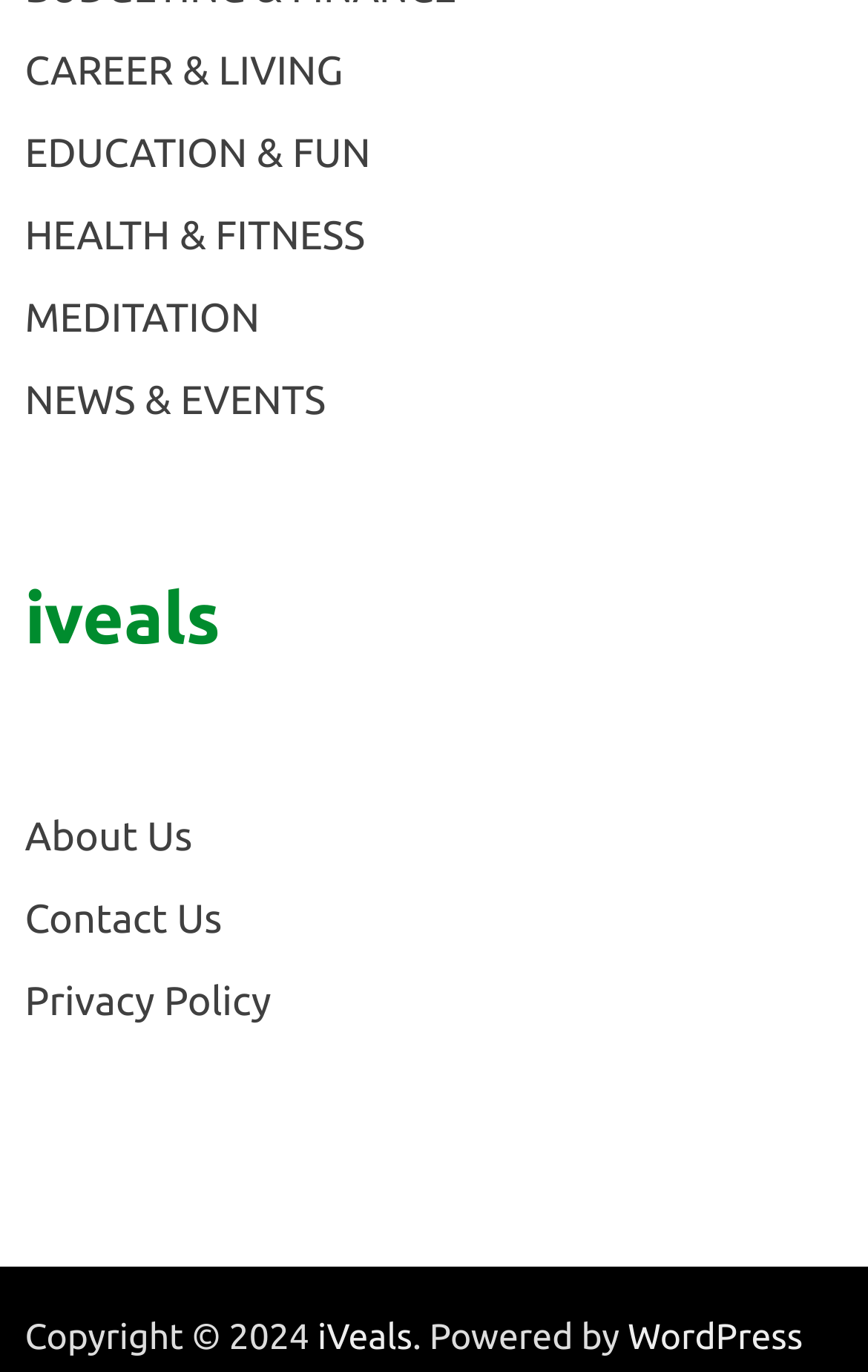Please answer the following question using a single word or phrase: 
What is the purpose of the 'About Us' link?

To learn about the website